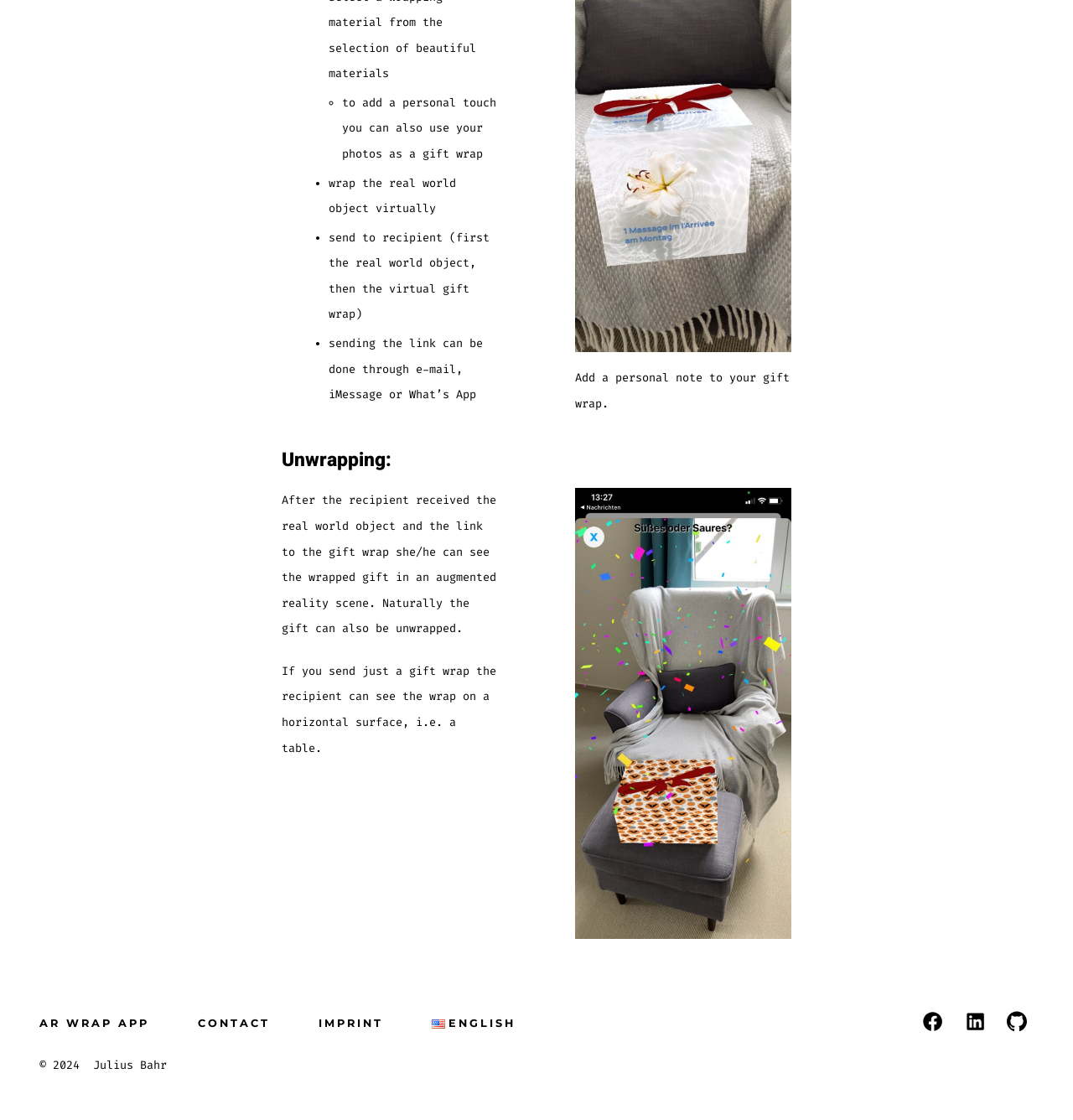Given the element description "aria-label="LinkedIn"" in the screenshot, predict the bounding box coordinates of that UI element.

[0.892, 0.896, 0.926, 0.928]